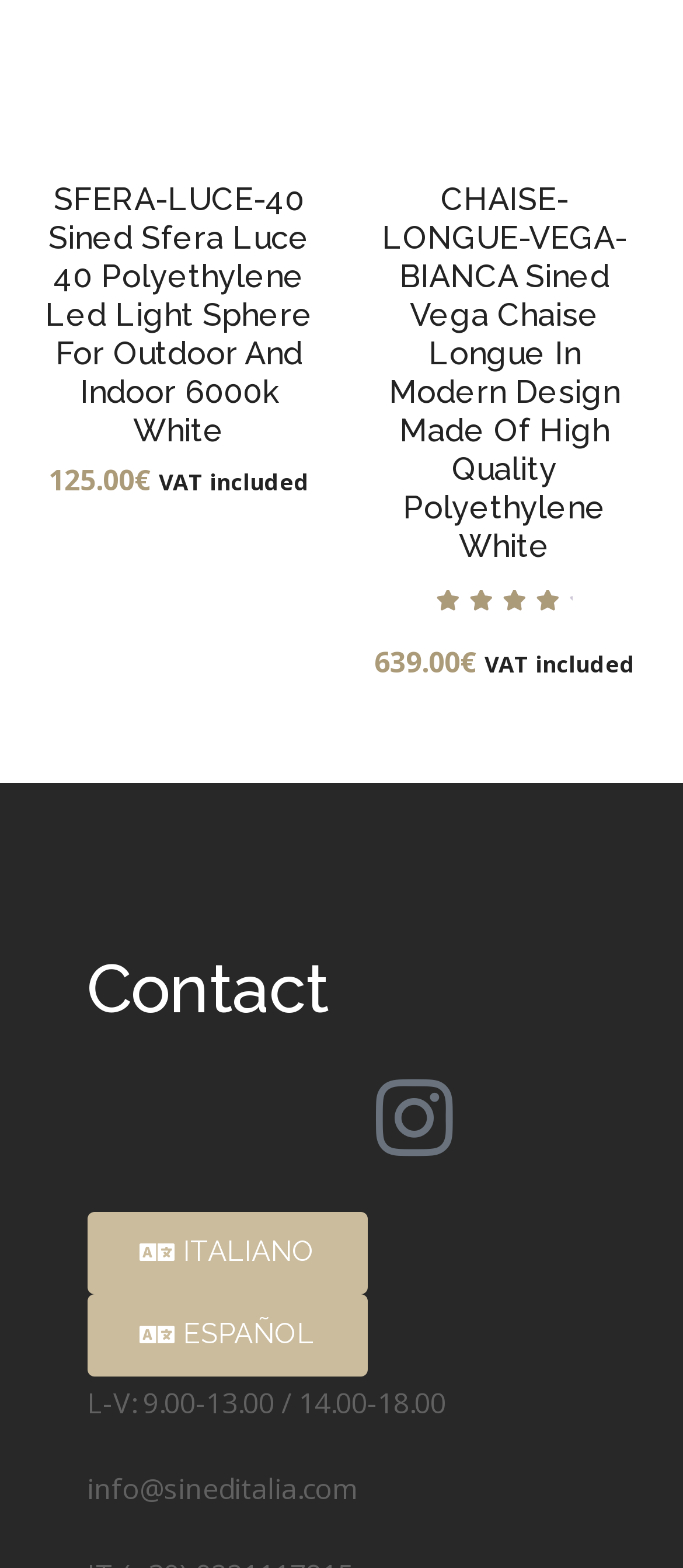Use a single word or phrase to answer the question: 
What is the price of SFERA-LUCE-40?

125.00 €